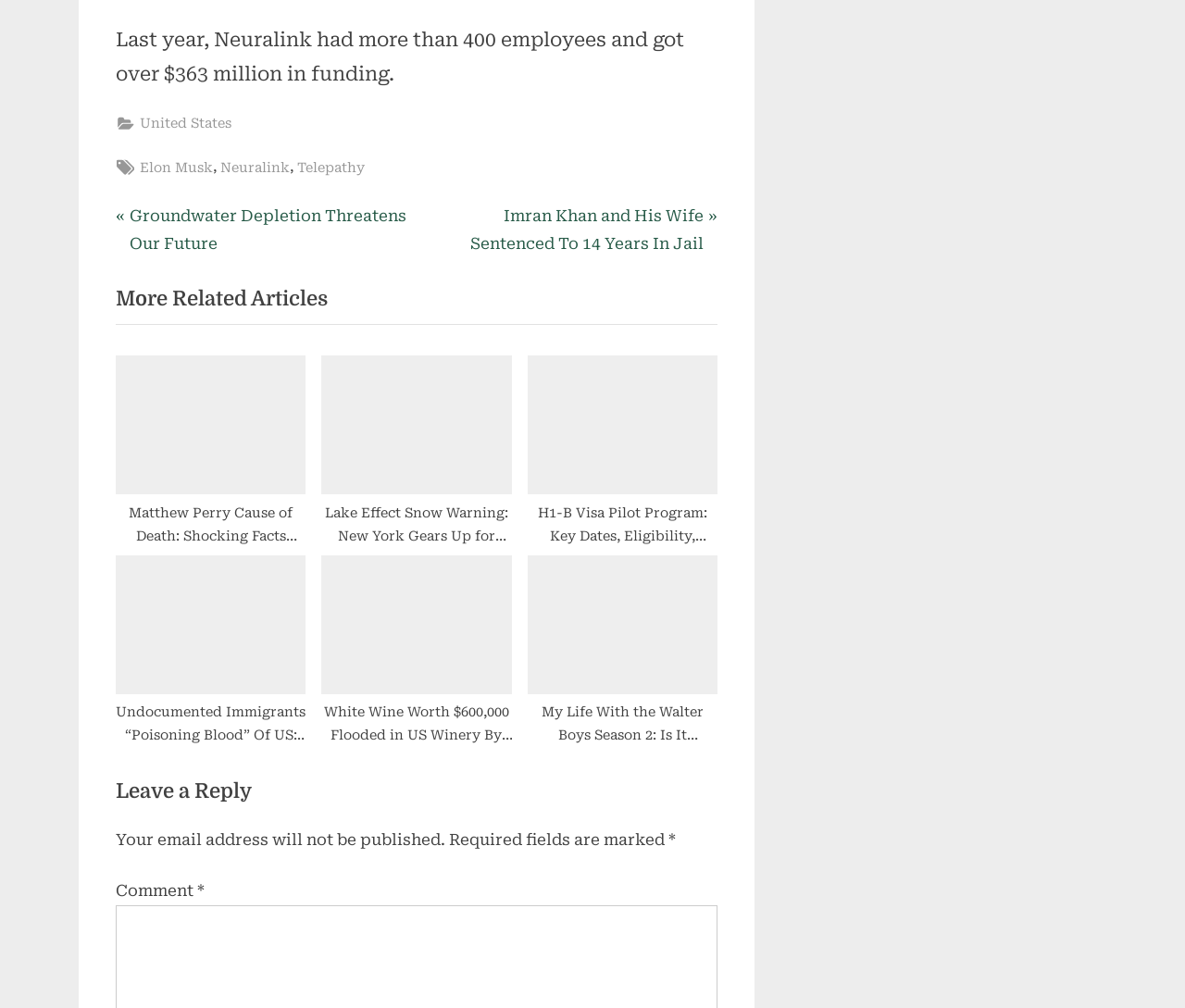Find the bounding box coordinates of the element to click in order to complete the given instruction: "Explore 'Photos On Flickr'."

None